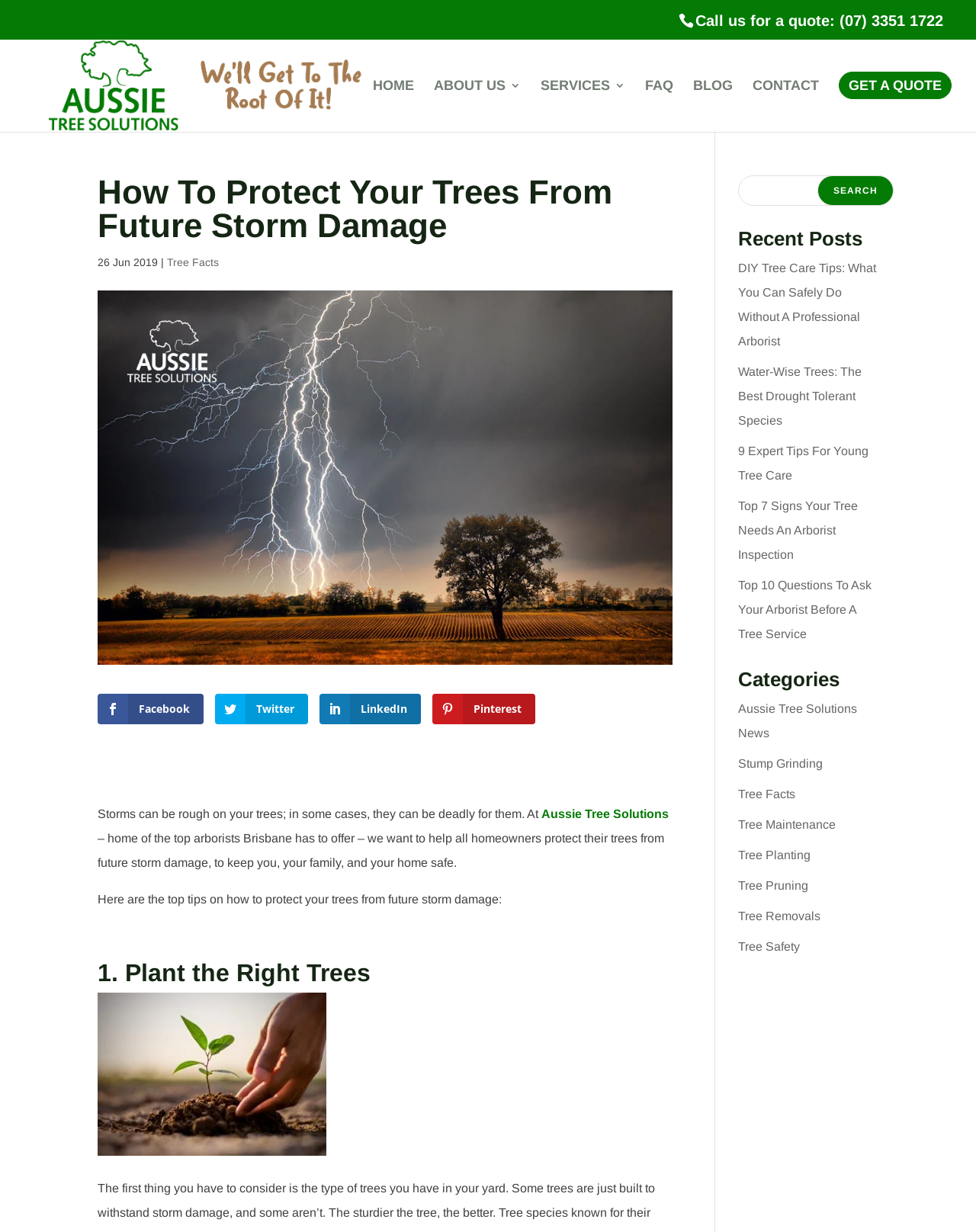Using the details in the image, give a detailed response to the question below:
How many social media links are available?

I counted the social media links at the bottom of the webpage, which are Facebook, Twitter, LinkedIn, and Pinterest, and found that there are 4 links in total.